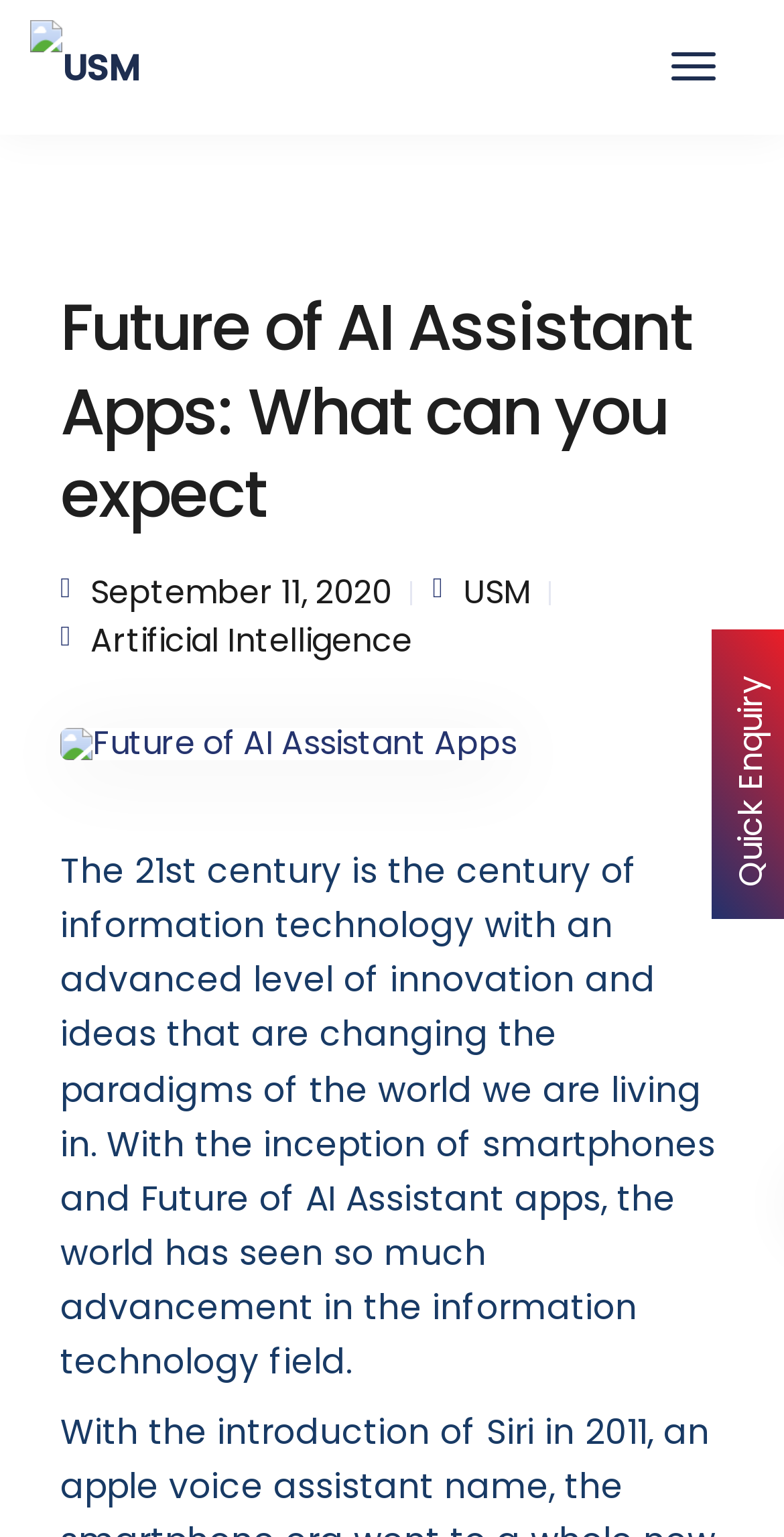What is the date of the article?
Refer to the image and give a detailed answer to the question.

I found the date of the article by looking at the static text element with the content 'September 11, 2020' which is located below the main heading.